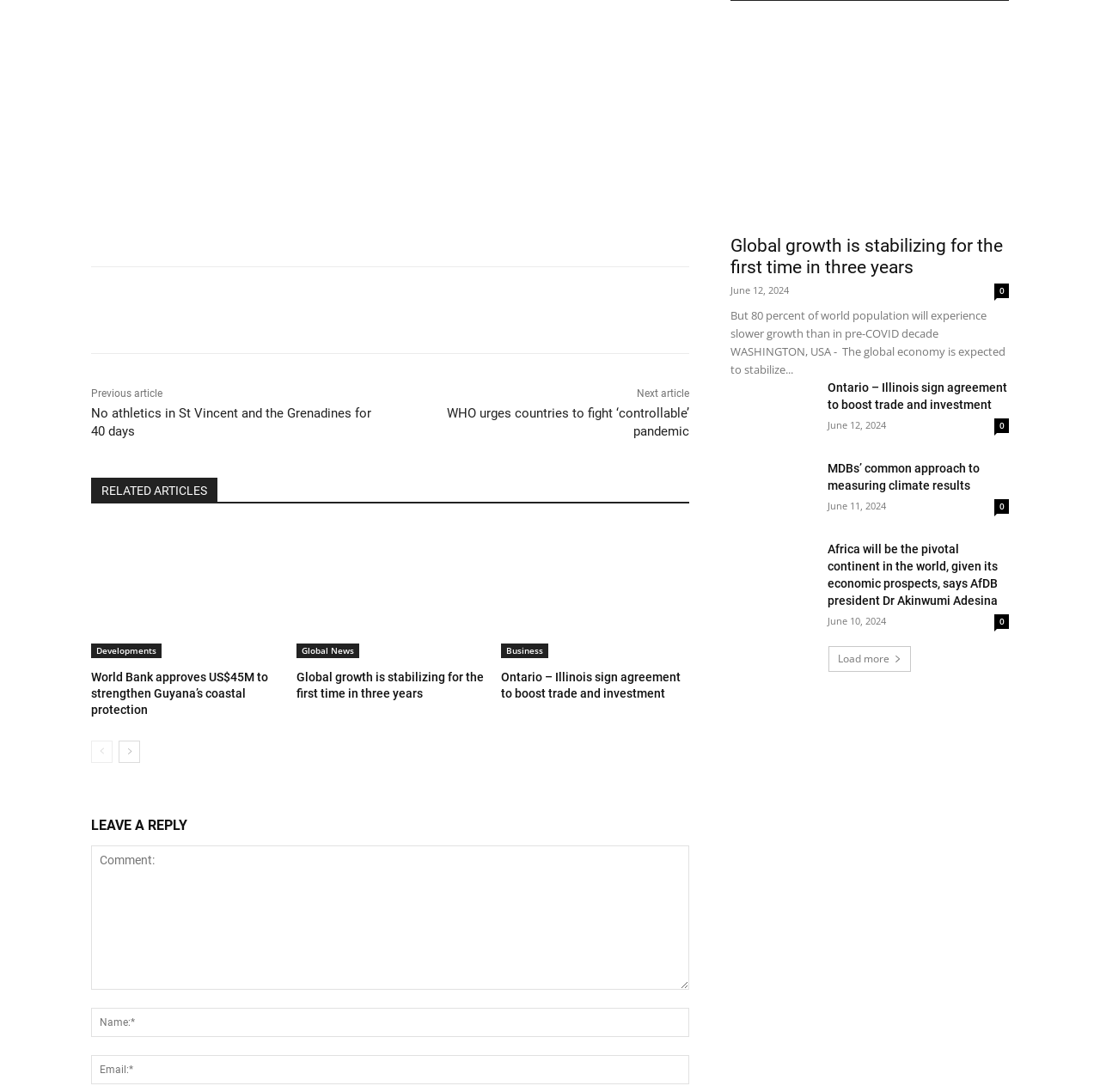Reply to the question with a single word or phrase:
What is the text of the first article link?

No athletics in St Vincent and the Grenadines for 40 days